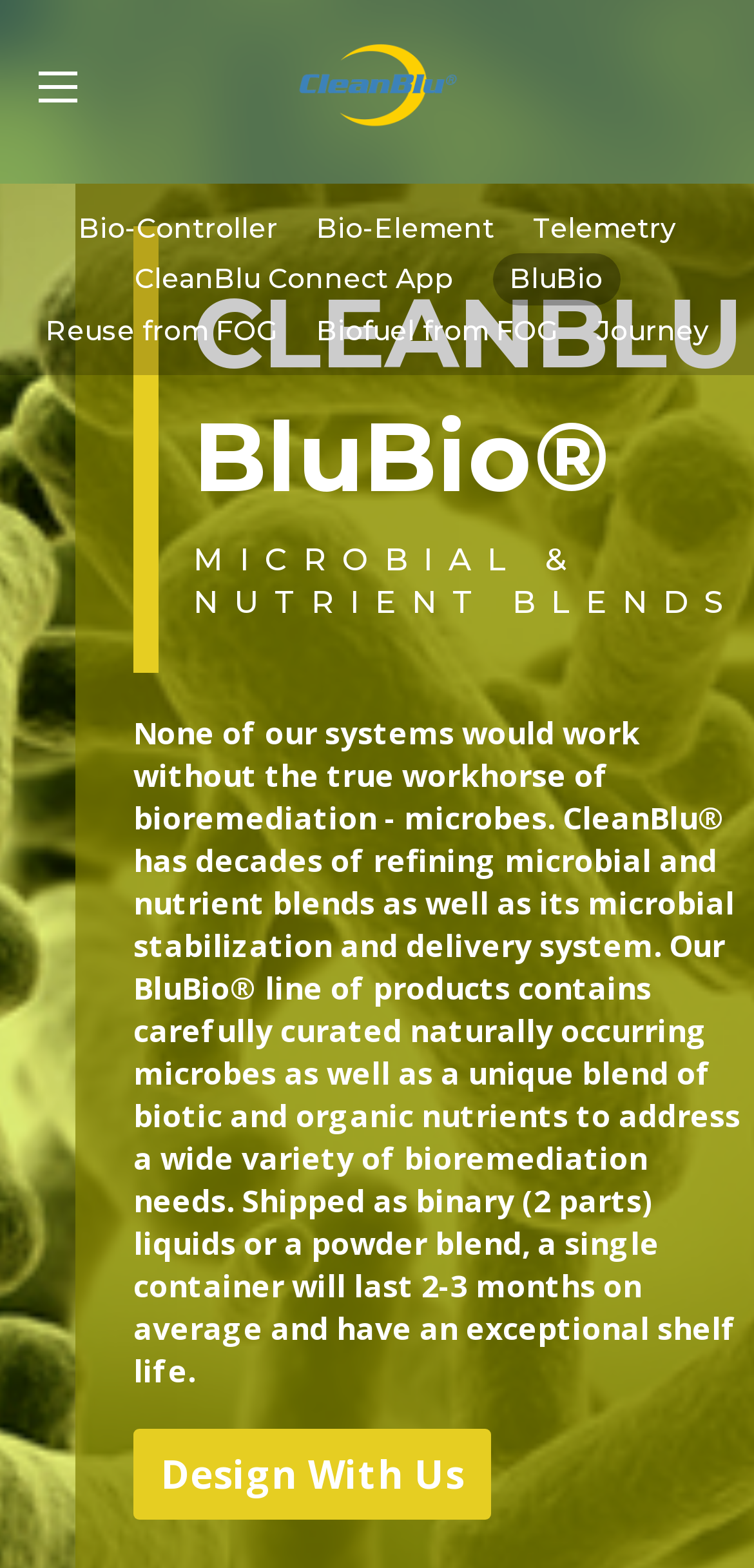What is the average shelf life of a single container?
Please respond to the question with a detailed and well-explained answer.

From the StaticText element, I found the text 'a single container will last 2-3 months on average and have an exceptional shelf life', which answers the question.